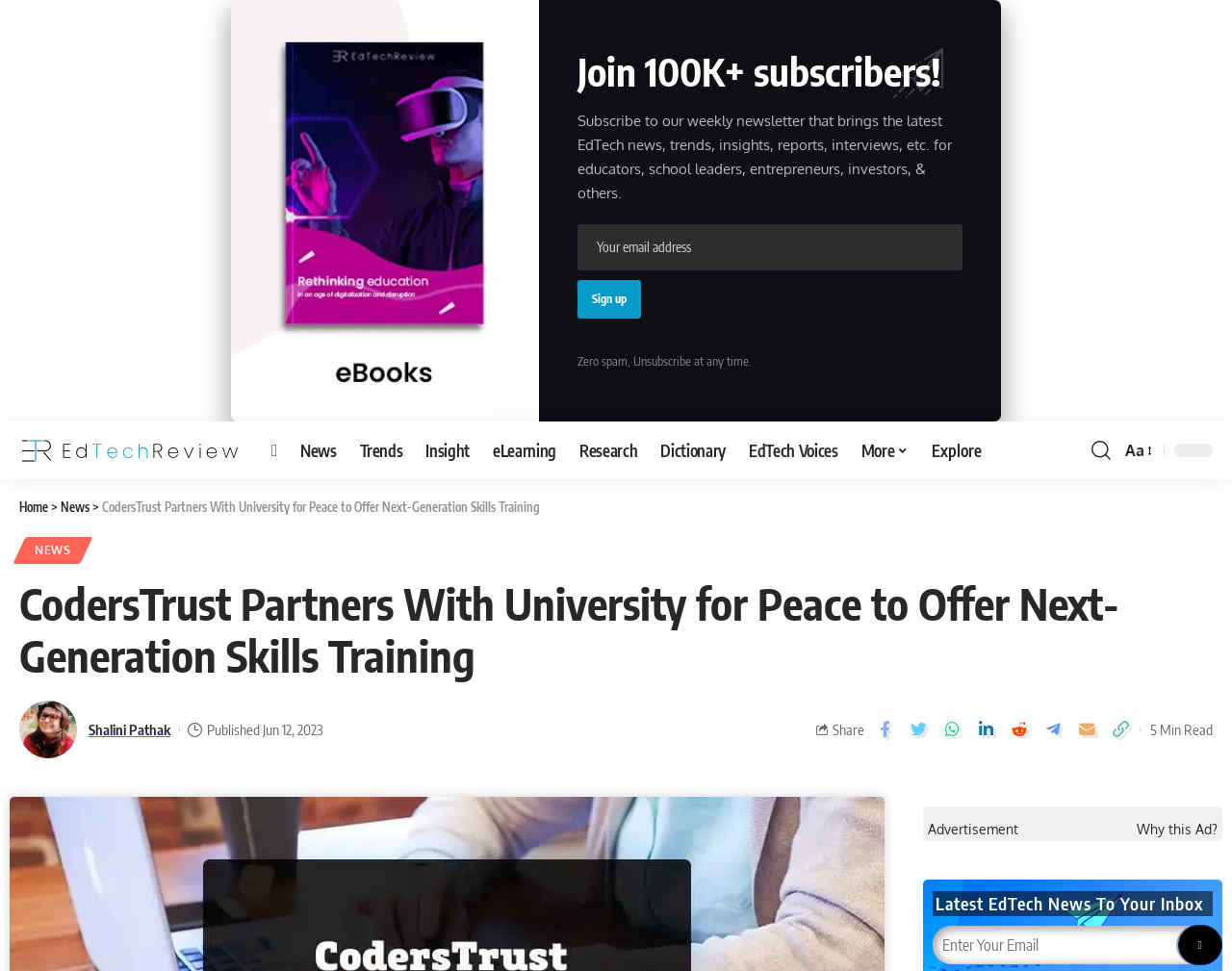Determine the bounding box coordinates of the clickable element to achieve the following action: 'Search for something'. Provide the coordinates as four float values between 0 and 1, formatted as [left, top, right, bottom].

[0.886, 0.447, 0.902, 0.481]